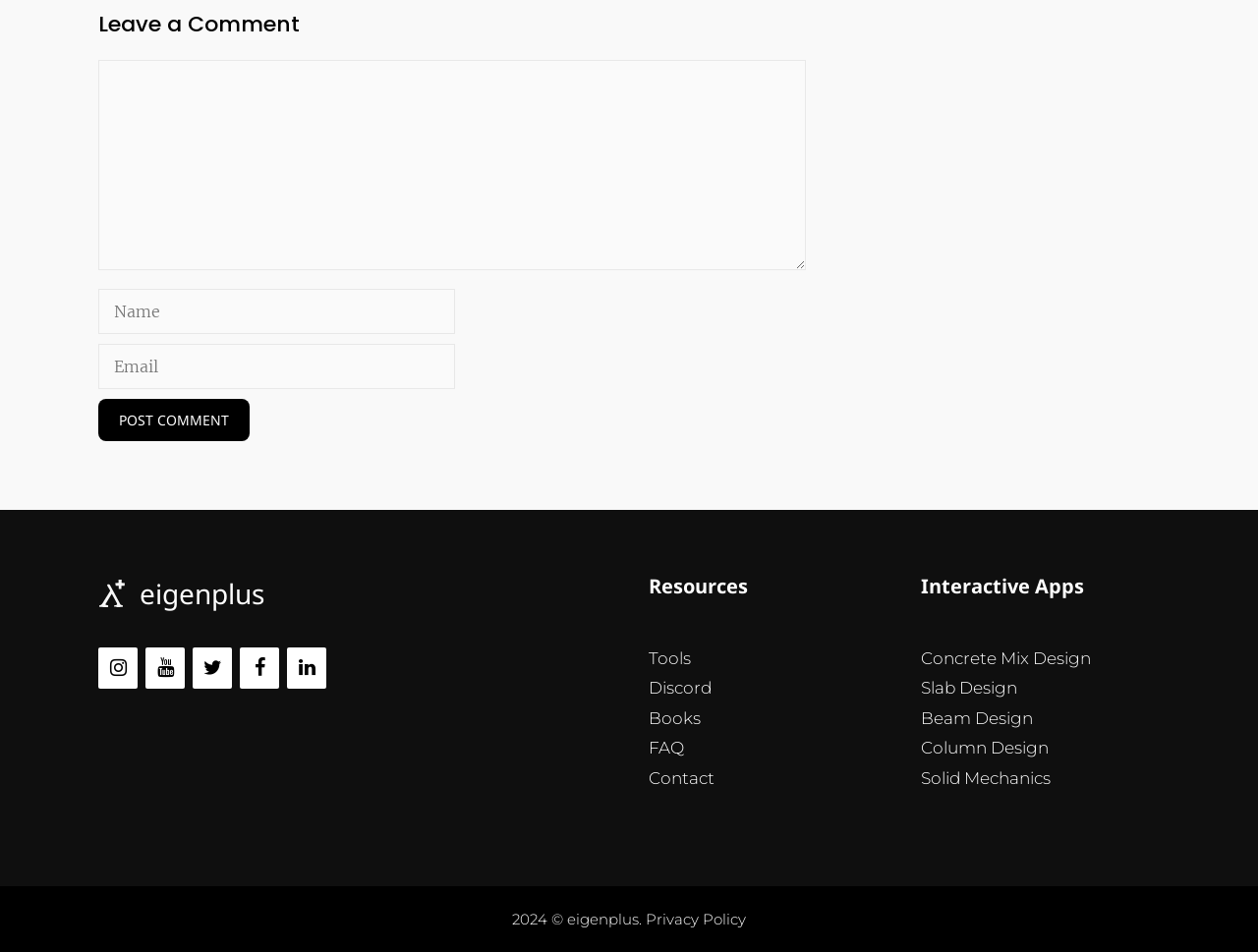Highlight the bounding box coordinates of the region I should click on to meet the following instruction: "leave a comment".

[0.078, 0.013, 0.641, 0.042]